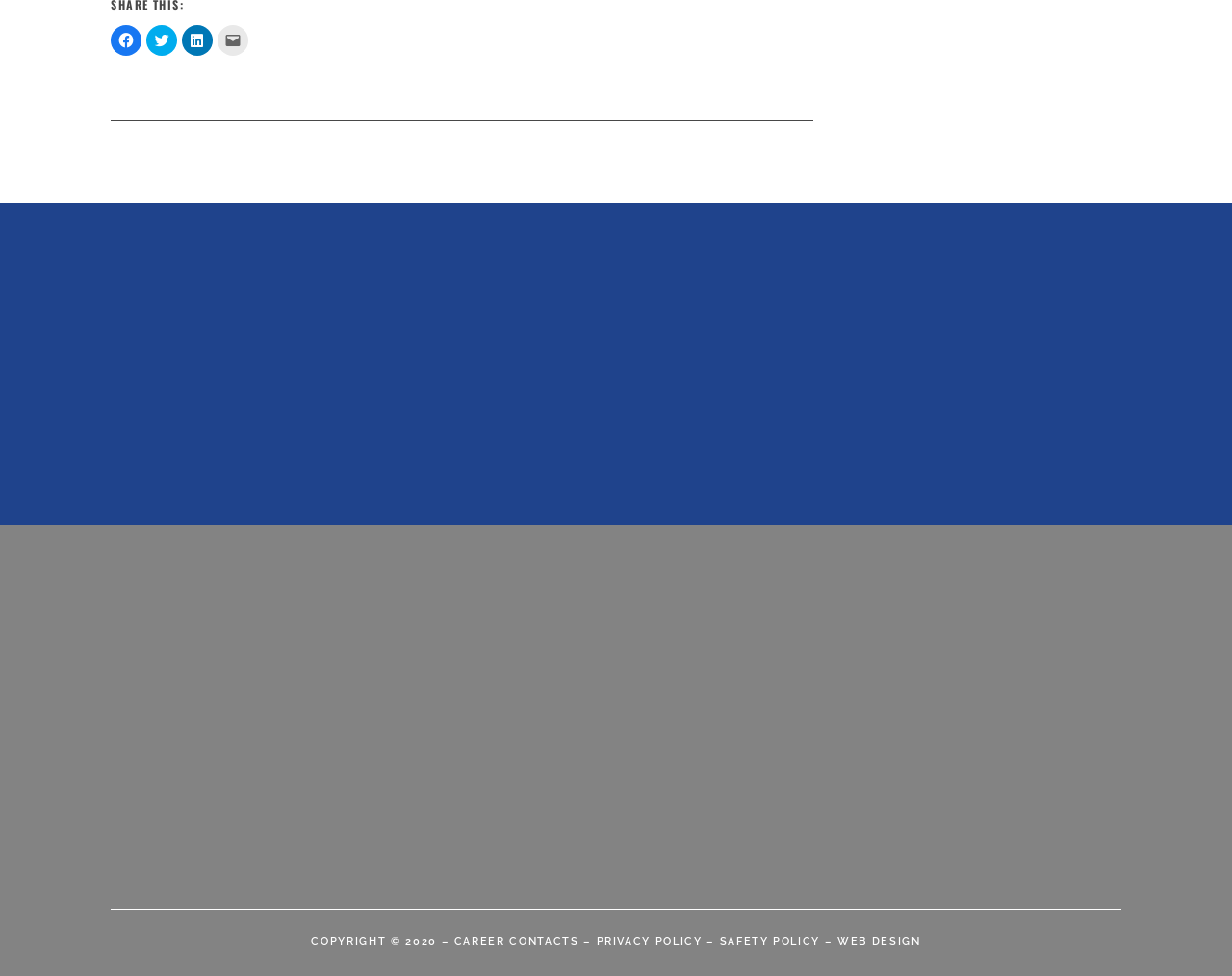Can you determine the bounding box coordinates of the area that needs to be clicked to fulfill the following instruction: "View privacy policy"?

[0.484, 0.958, 0.57, 0.971]